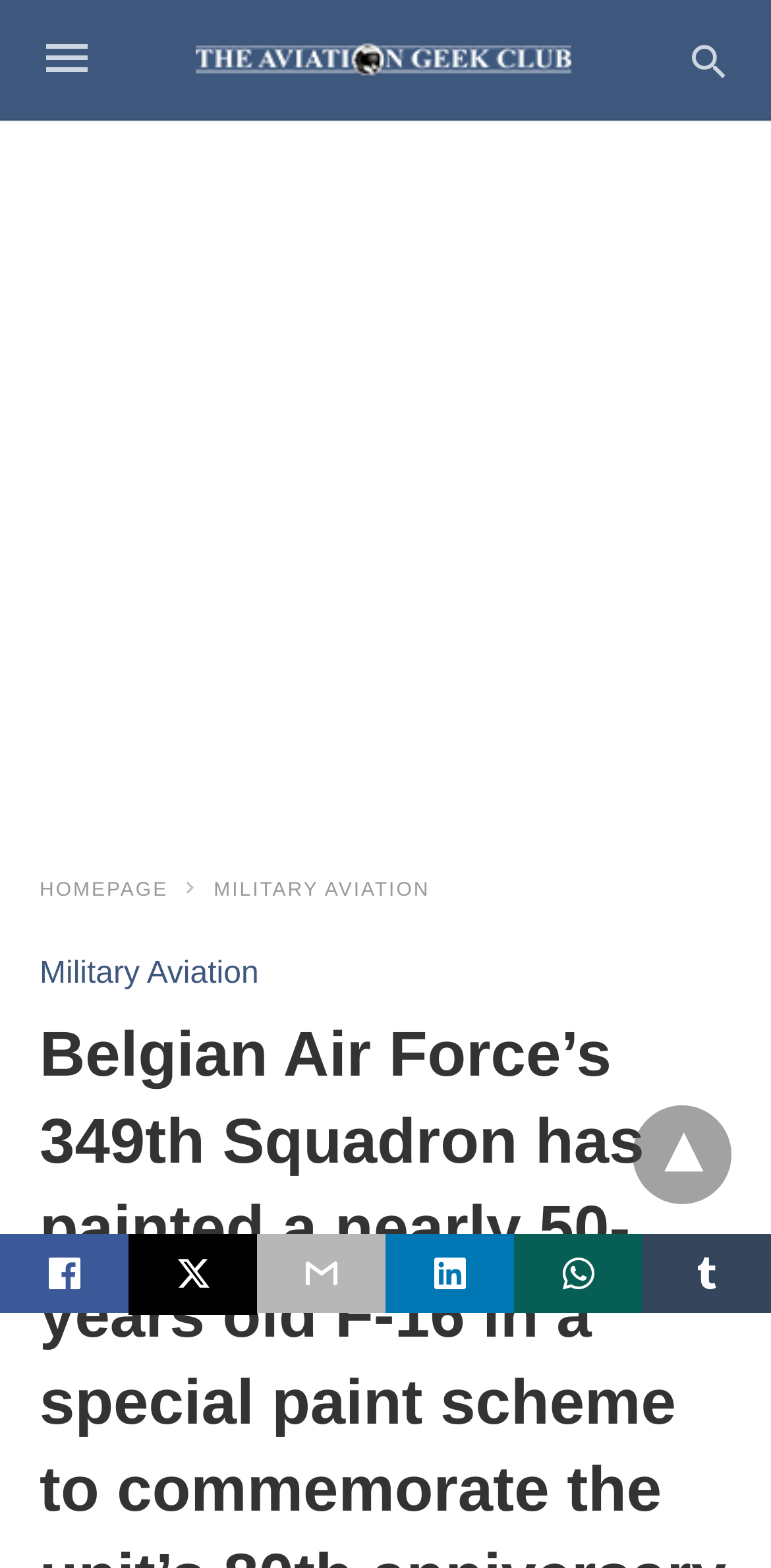What is the category of the article? Examine the screenshot and reply using just one word or a brief phrase.

Military Aviation